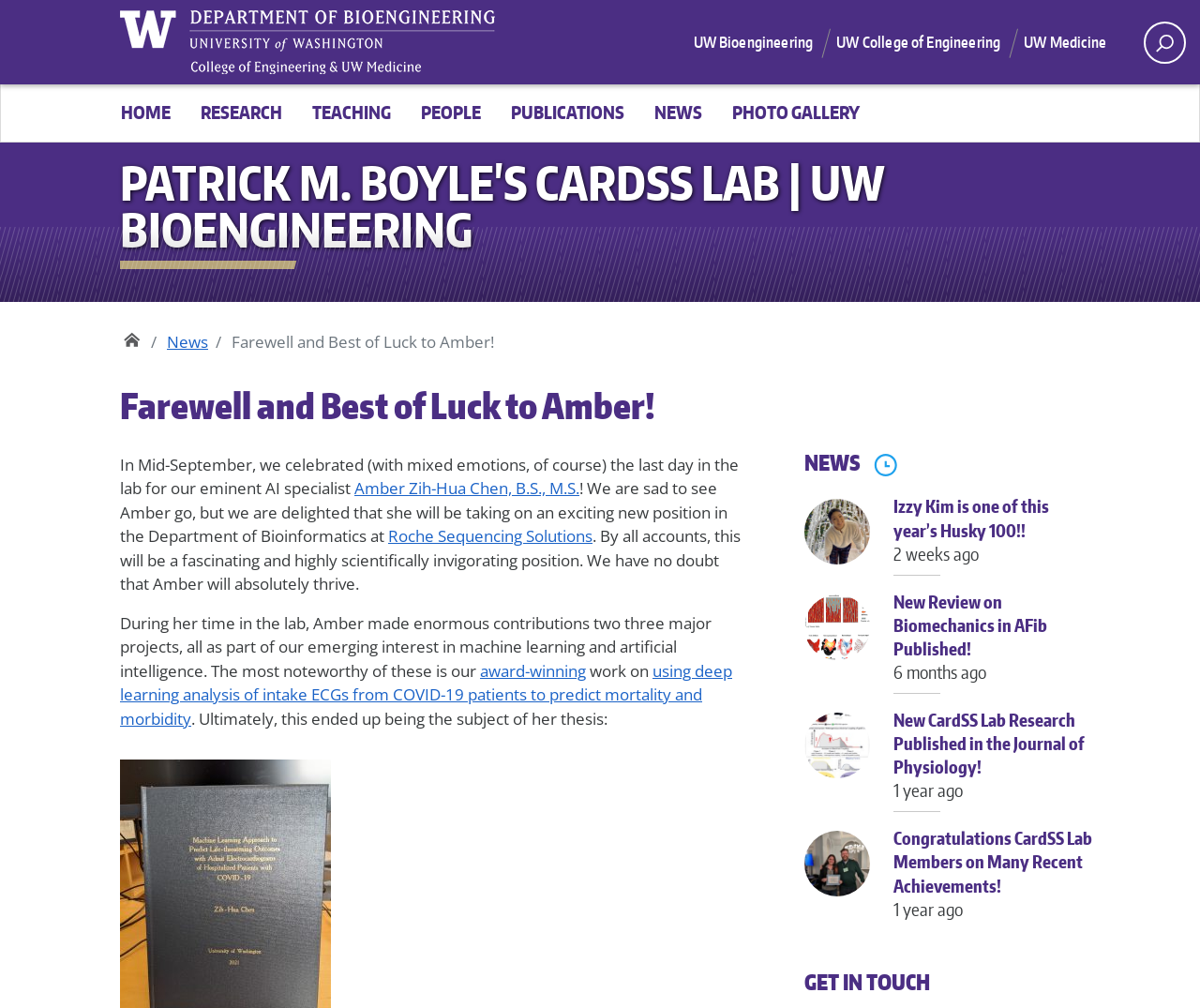Kindly determine the bounding box coordinates for the clickable area to achieve the given instruction: "Open the search area".

[0.953, 0.021, 0.988, 0.063]